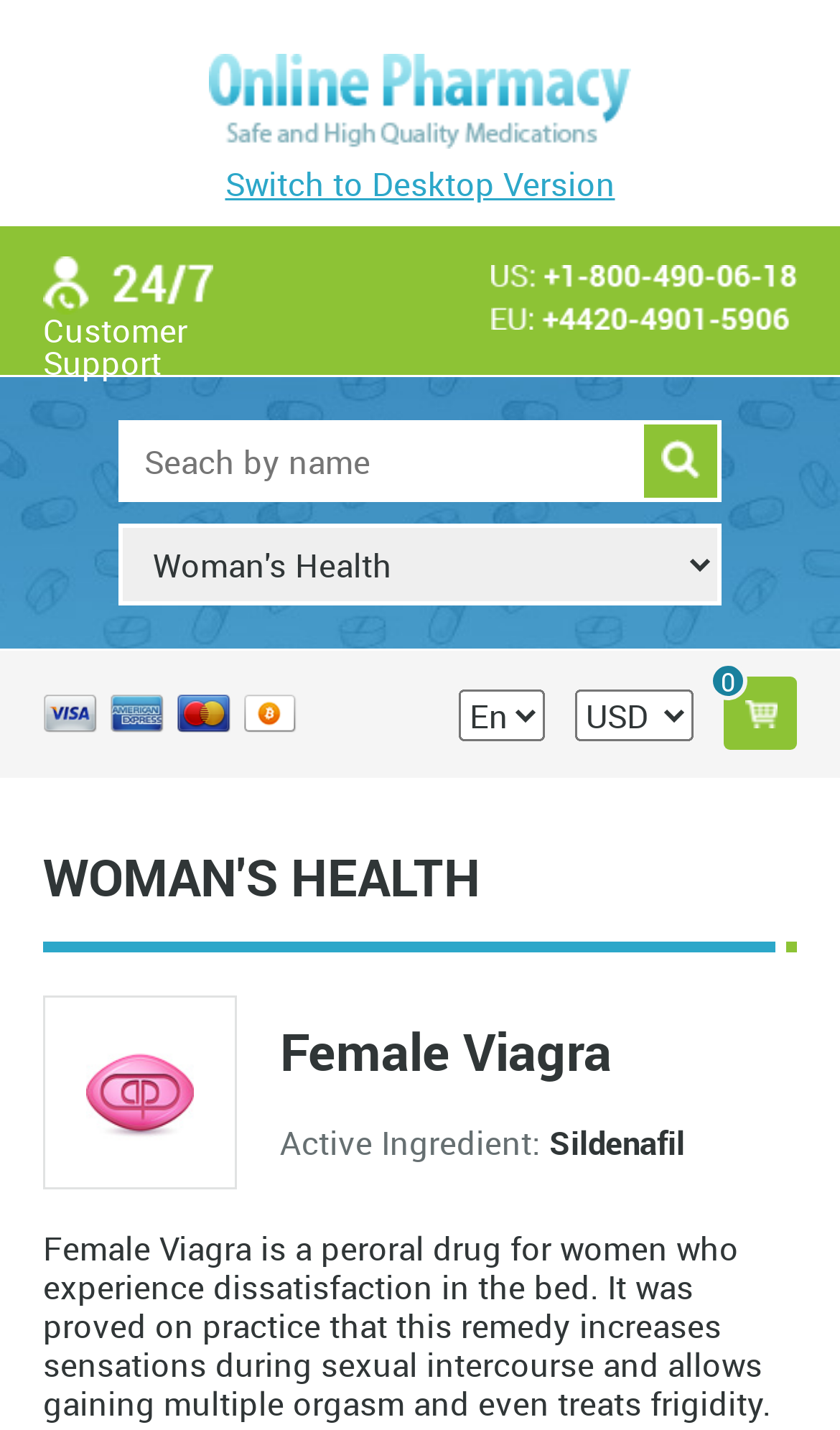Please determine the bounding box coordinates of the element to click on in order to accomplish the following task: "Contact Customer Support". Ensure the coordinates are four float numbers ranging from 0 to 1, i.e., [left, top, right, bottom].

[0.051, 0.215, 0.223, 0.268]